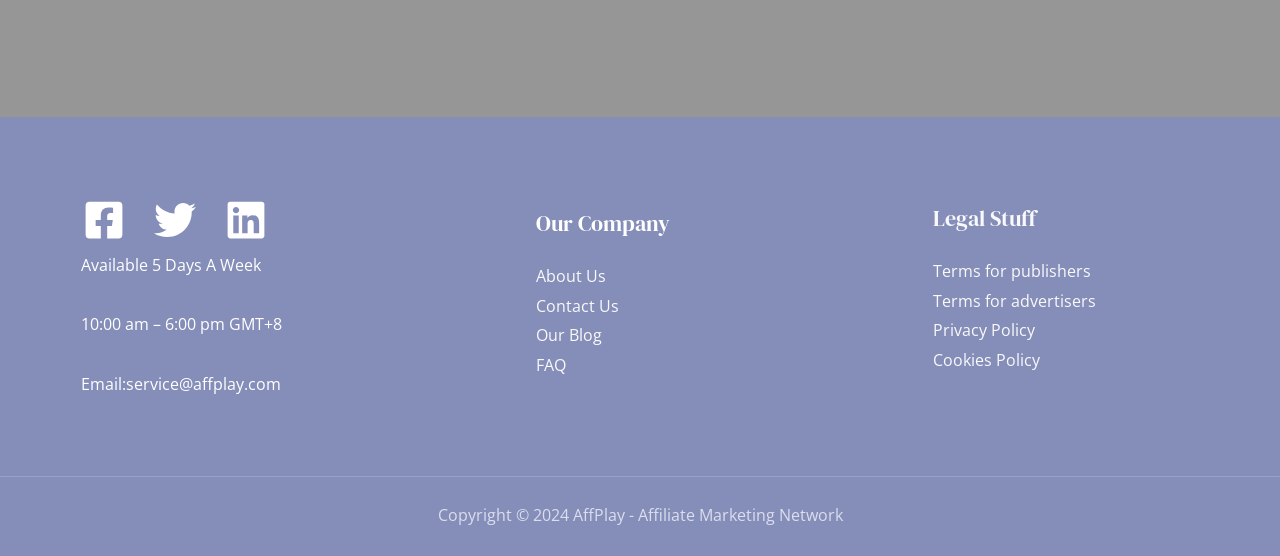Extract the bounding box coordinates of the UI element described: "aria-label="Twitter"". Provide the coordinates in the format [left, top, right, bottom] with values ranging from 0 to 1.

[0.12, 0.358, 0.153, 0.433]